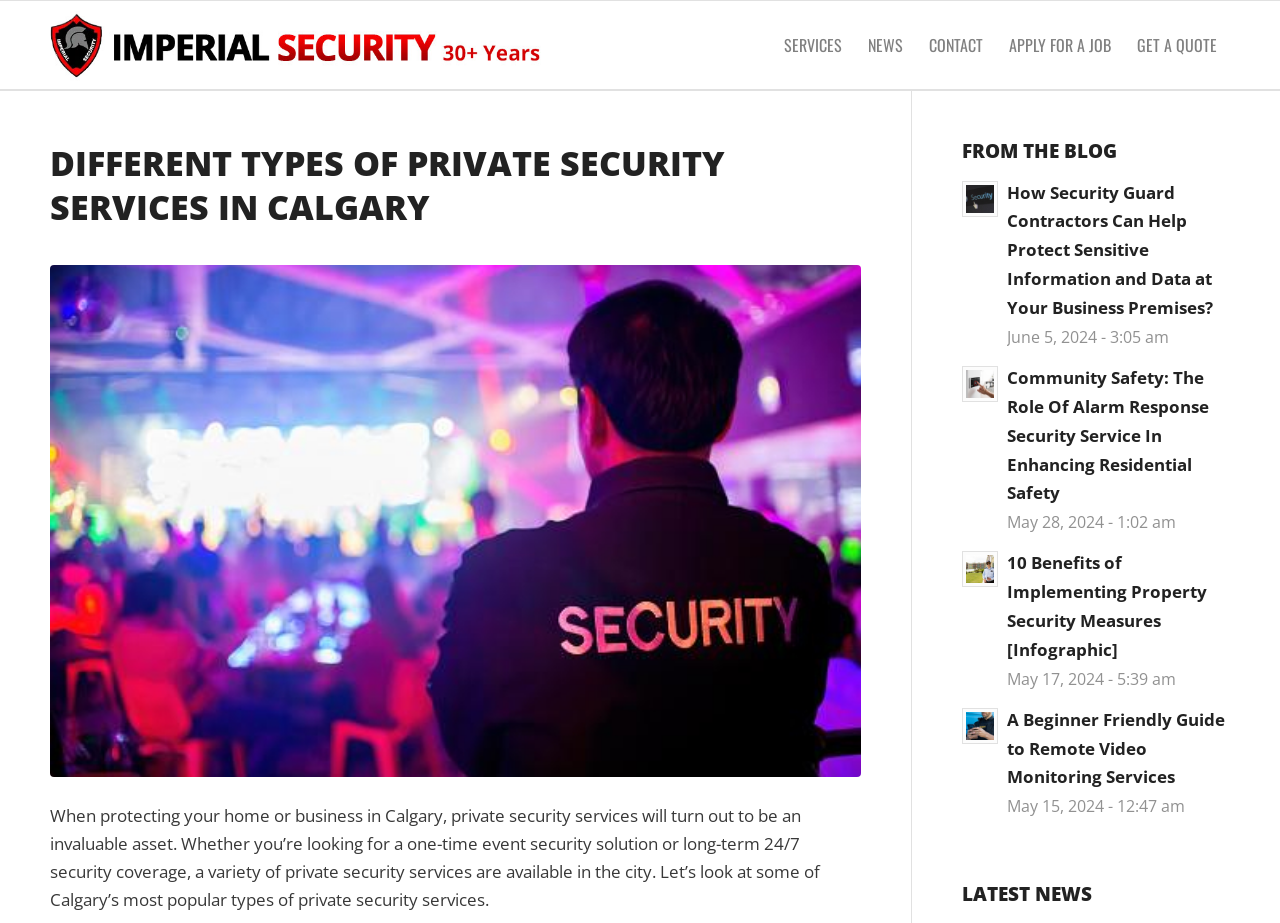What is the primary heading on this webpage?

DIFFERENT TYPES OF PRIVATE SECURITY SERVICES IN CALGARY